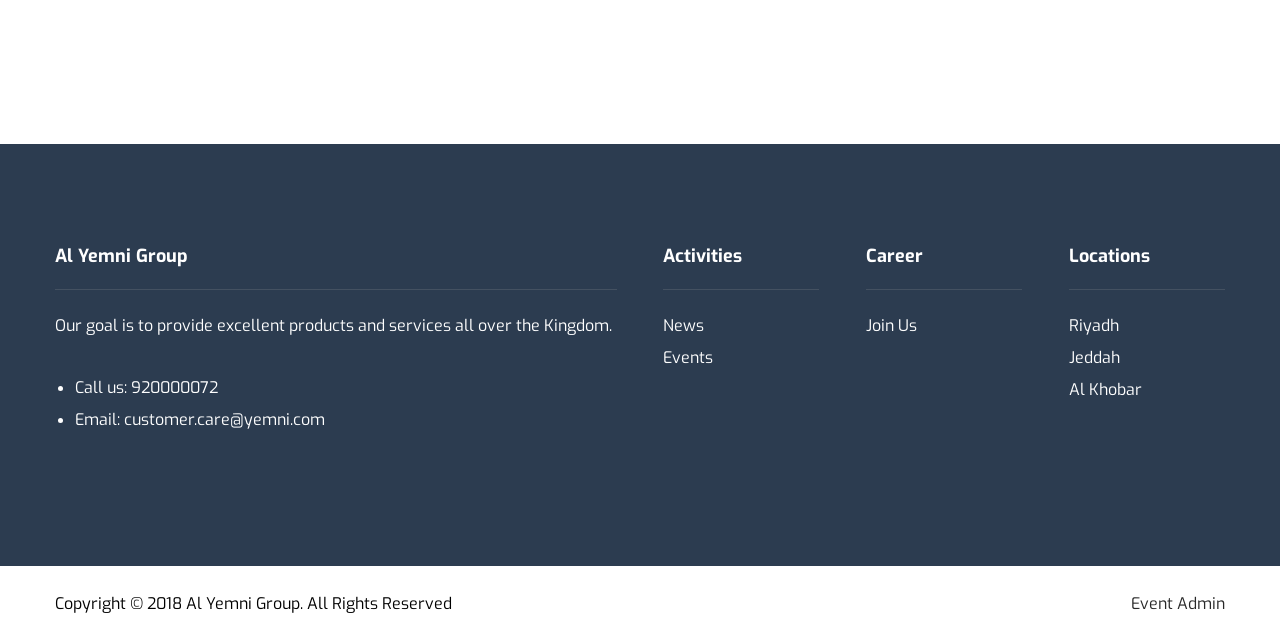Provide a short answer using a single word or phrase for the following question: 
What are the locations of Al Yemni Group?

Riyadh, Jeddah, Al Khobar